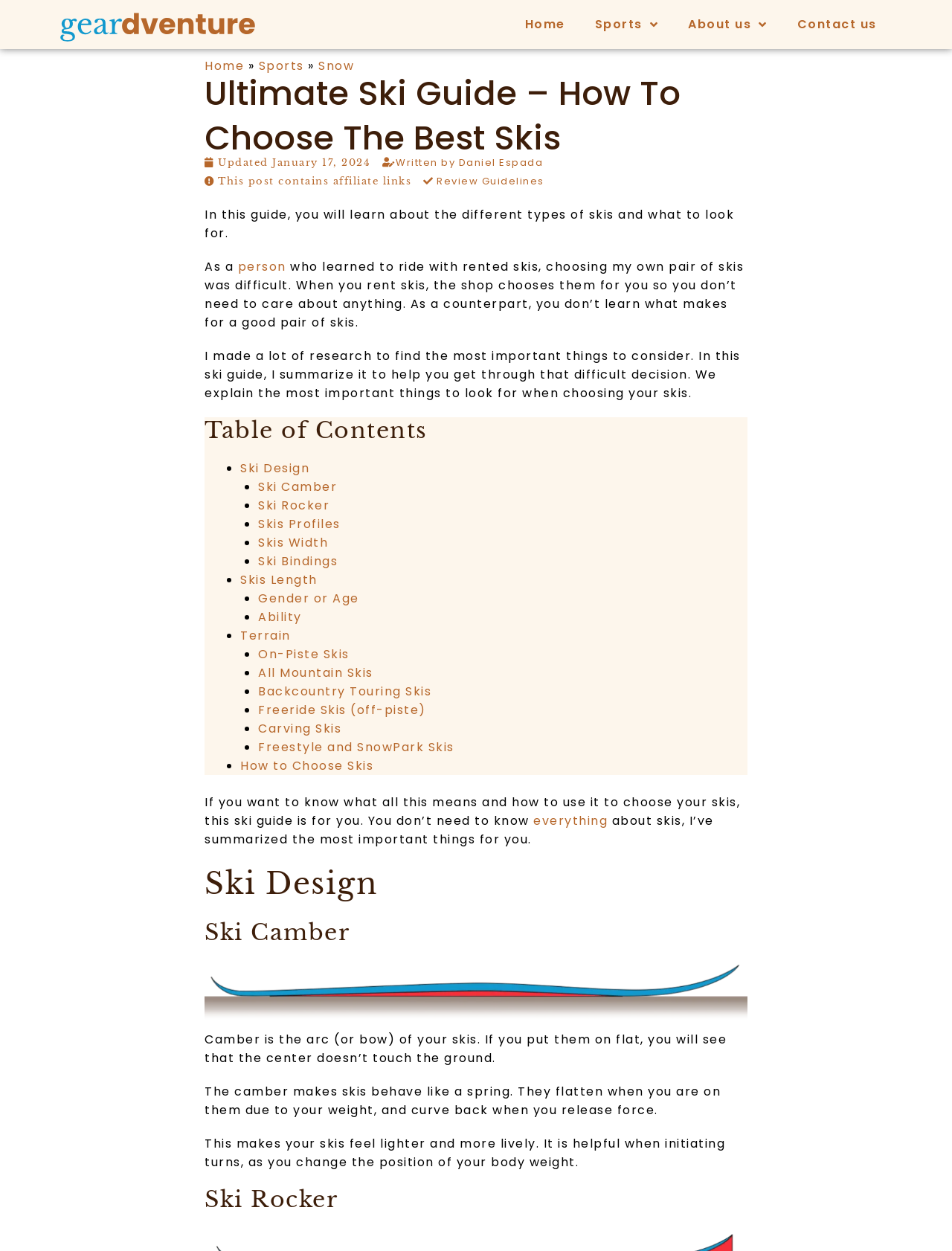Refer to the image and provide an in-depth answer to the question:
What is the purpose of this ski guide?

Based on the webpage content, the purpose of this ski guide is to assist users in selecting the right skis for their needs. The guide provides information on different types of skis, what to look for, and how to make a decision.